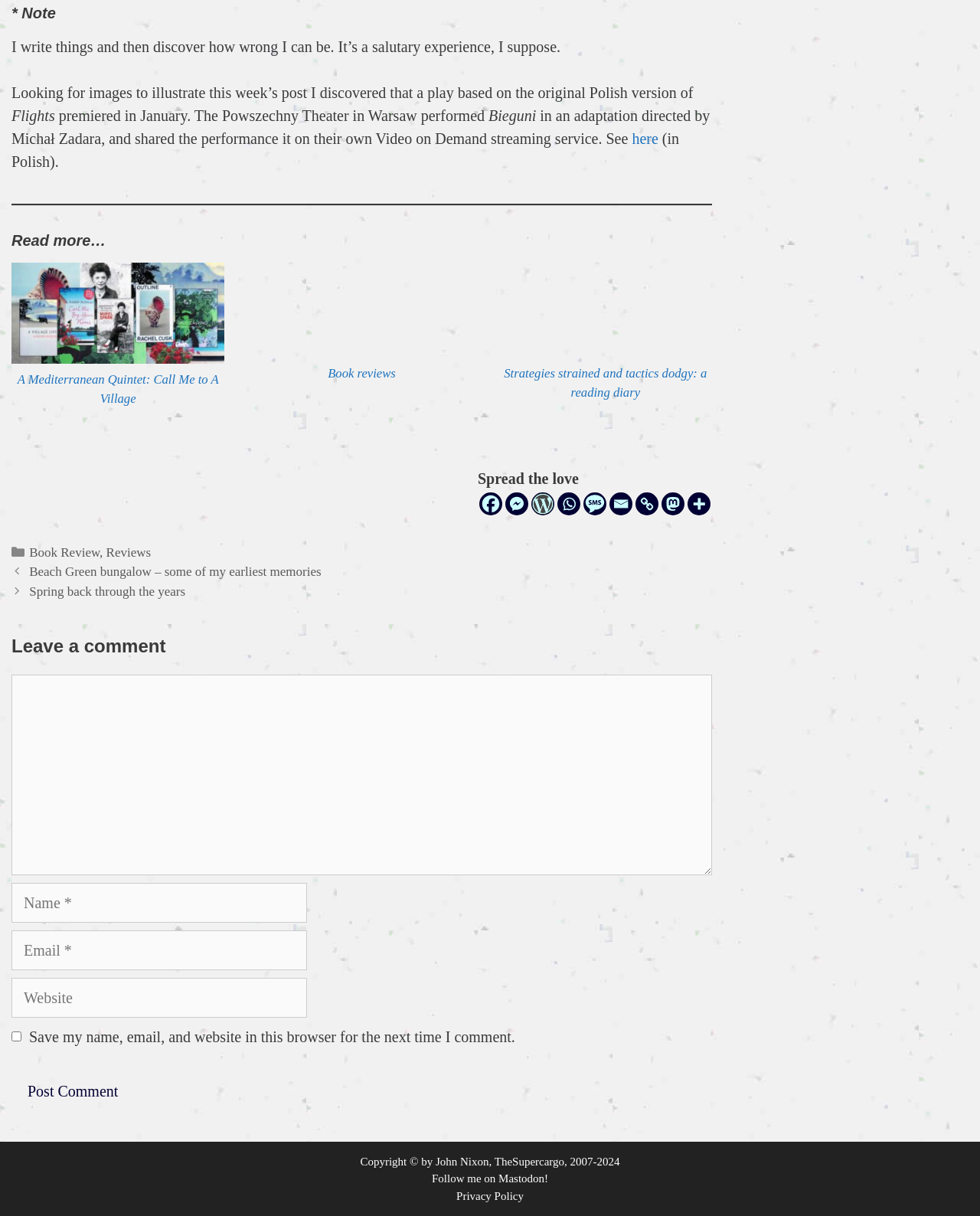What is the copyright year range?
Look at the image and respond with a one-word or short phrase answer.

2007-2024